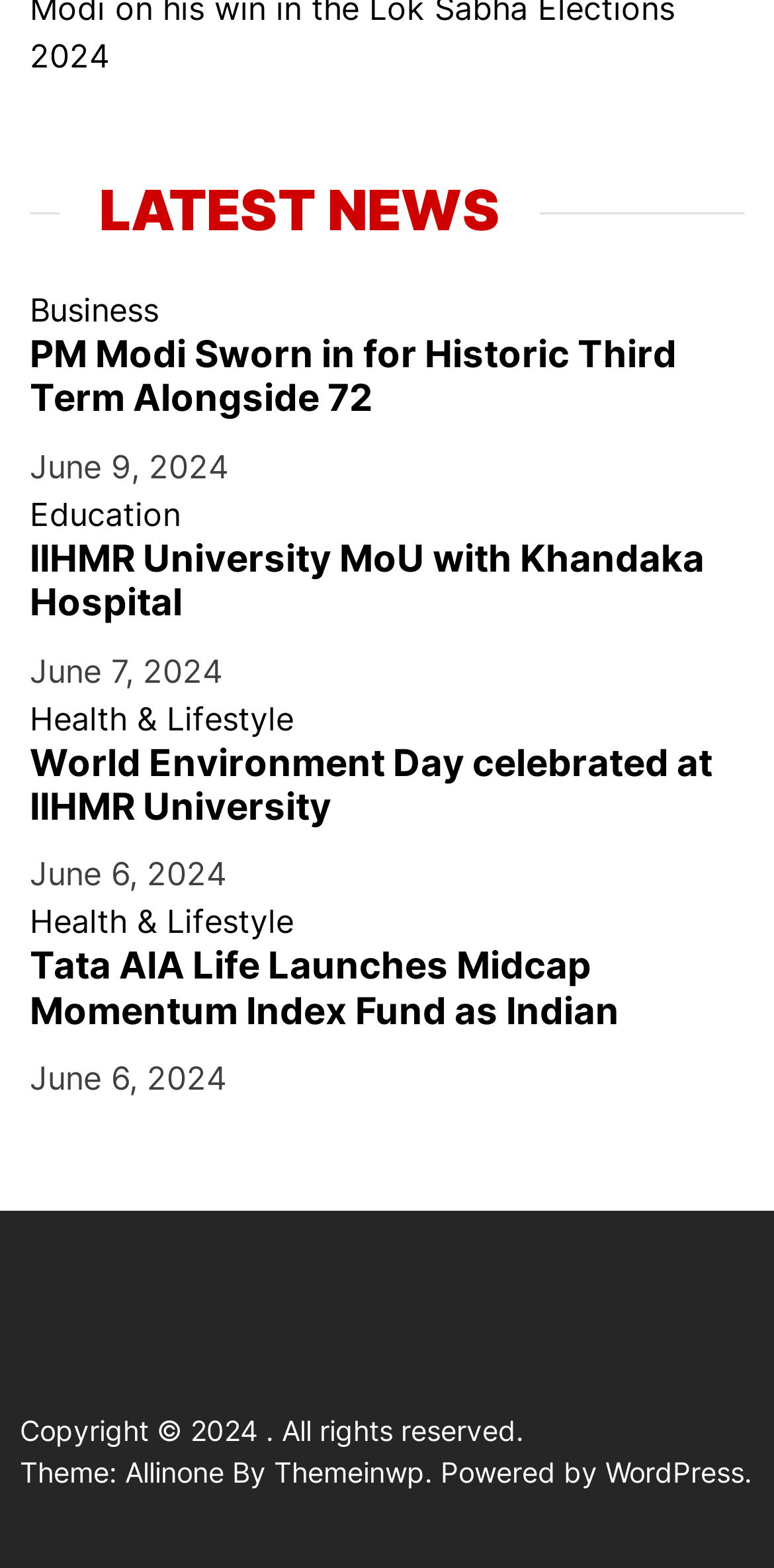Please identify the bounding box coordinates of the area that needs to be clicked to follow this instruction: "Select an archive".

None